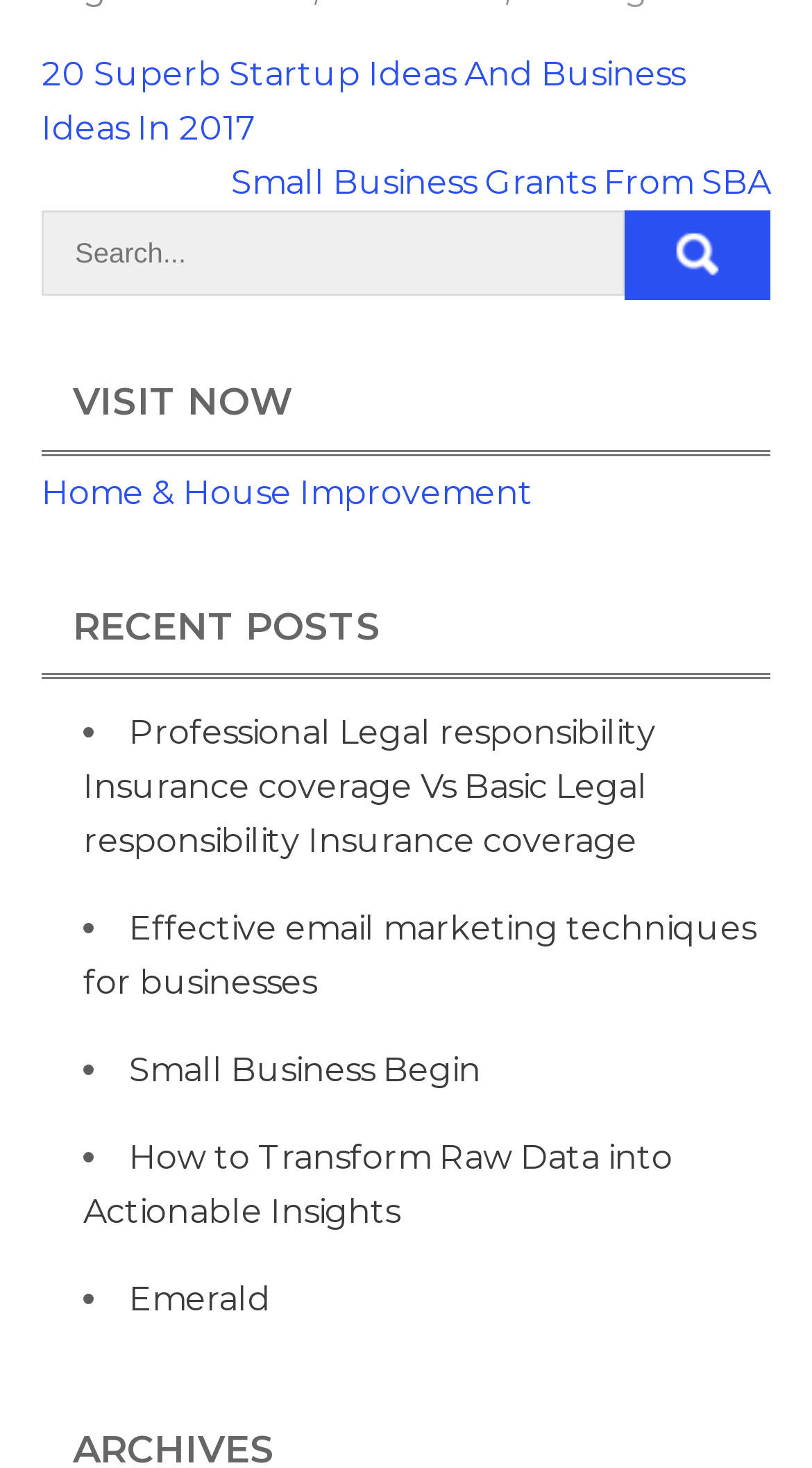Please specify the bounding box coordinates of the clickable region to carry out the following instruction: "Follow 'Dr.Mani'". The coordinates should be four float numbers between 0 and 1, in the format [left, top, right, bottom].

None